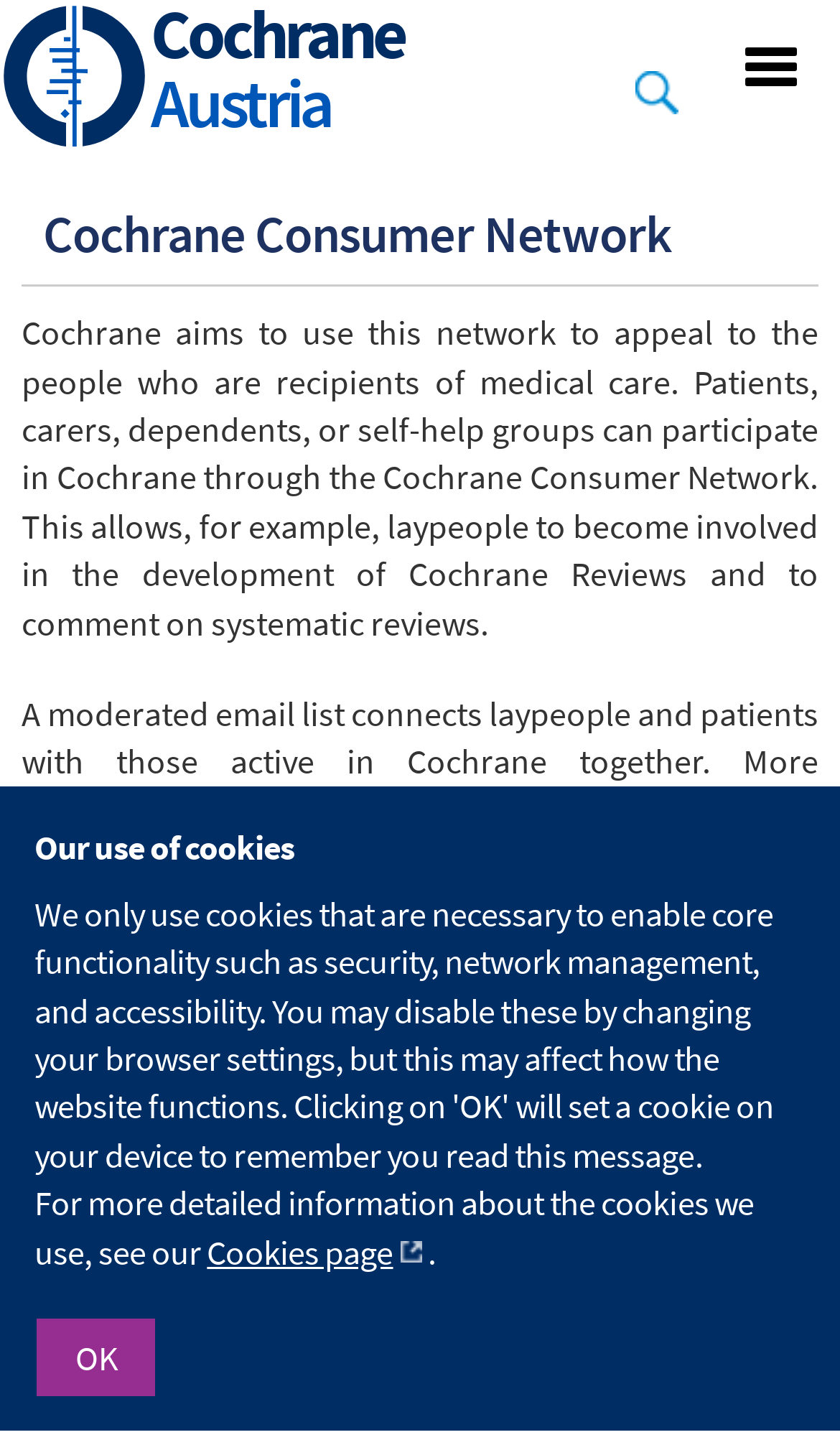Respond to the question with just a single word or phrase: 
What type of newsletter does the Cochrane Consumer Network publish?

English-language newsletter